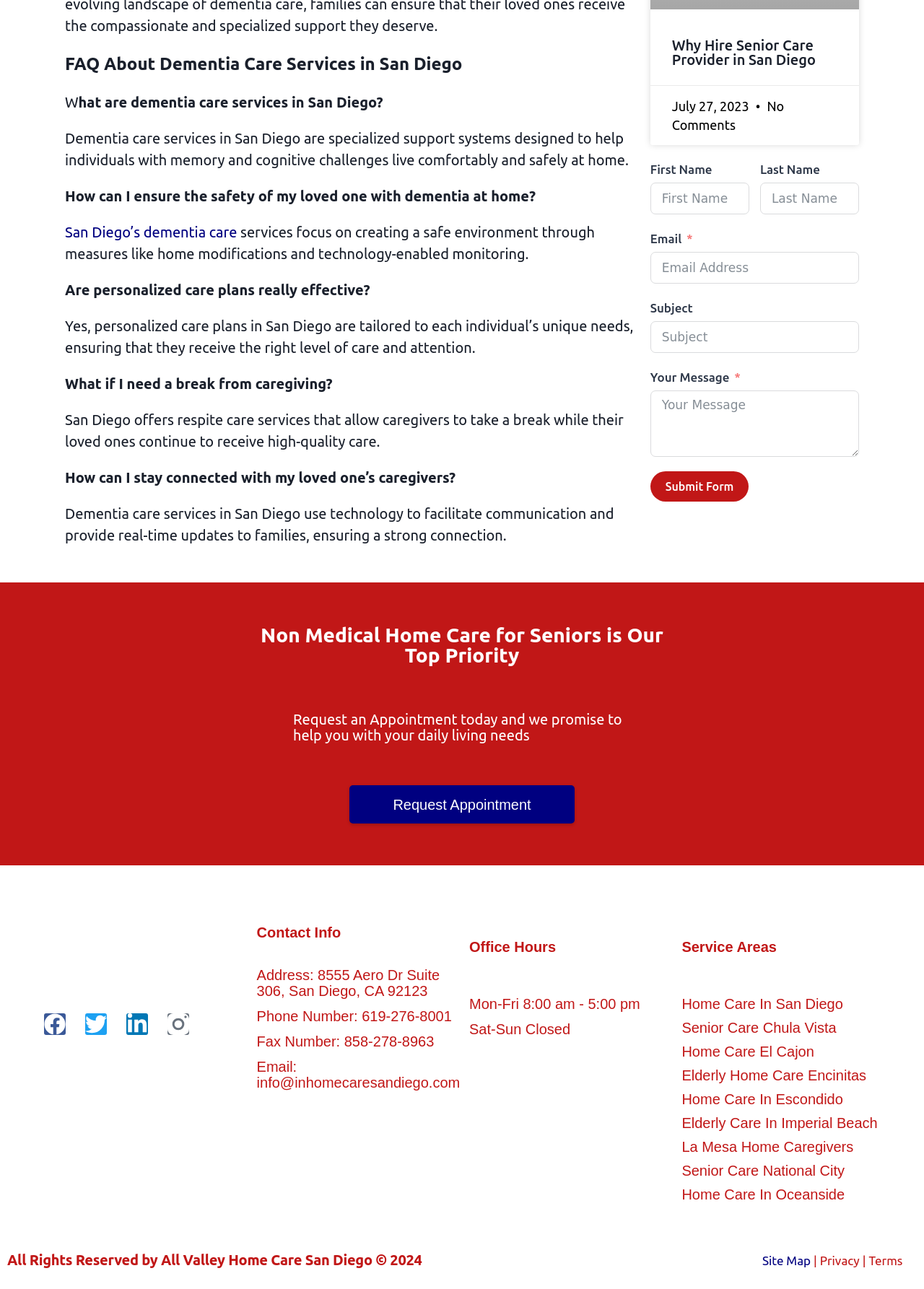What are the office hours of the service provider?
Look at the image and provide a short answer using one word or a phrase.

Mon-Fri 8:00 am - 5:00 pm